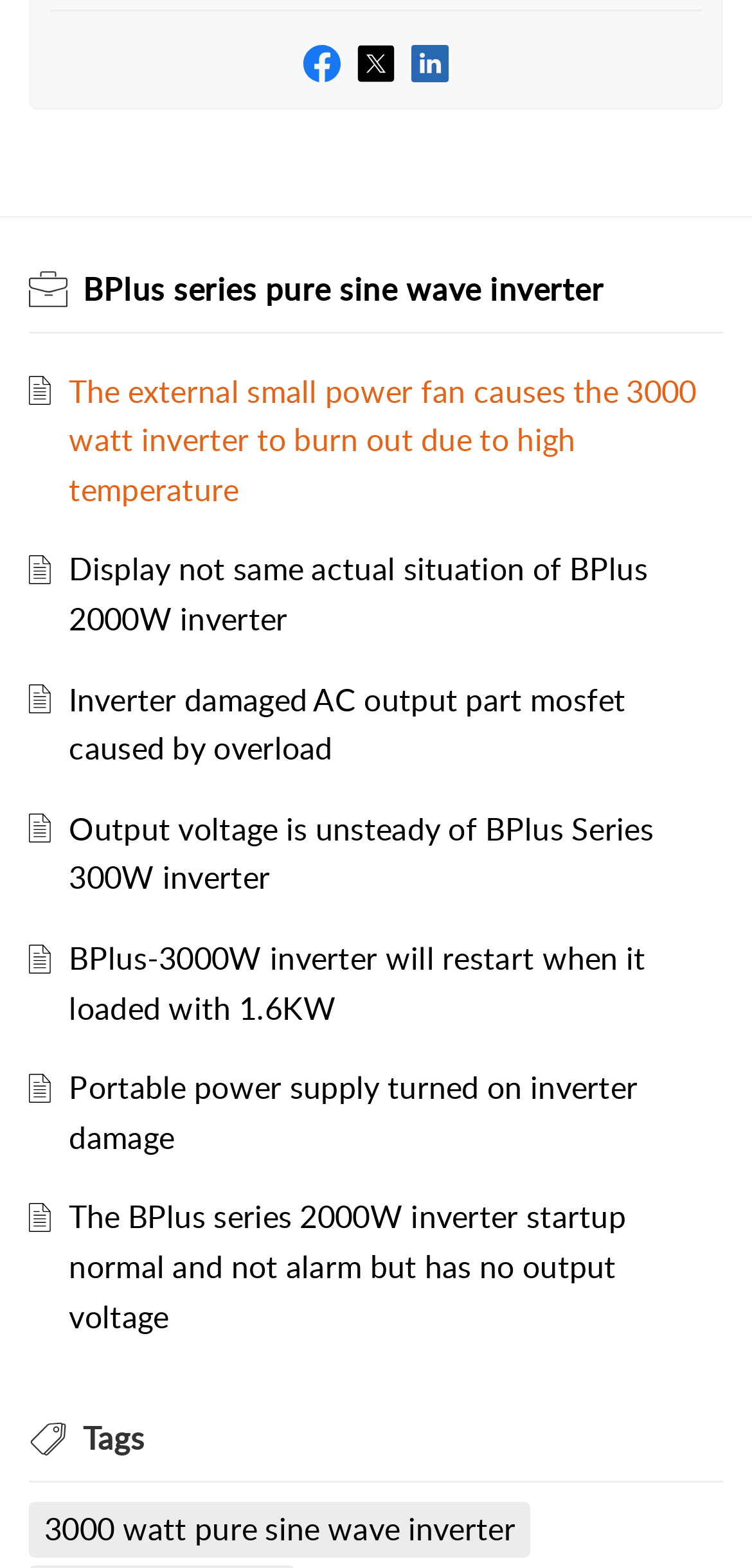Please pinpoint the bounding box coordinates for the region I should click to adhere to this instruction: "Check the image of the external small power fan".

[0.038, 0.24, 0.077, 0.259]